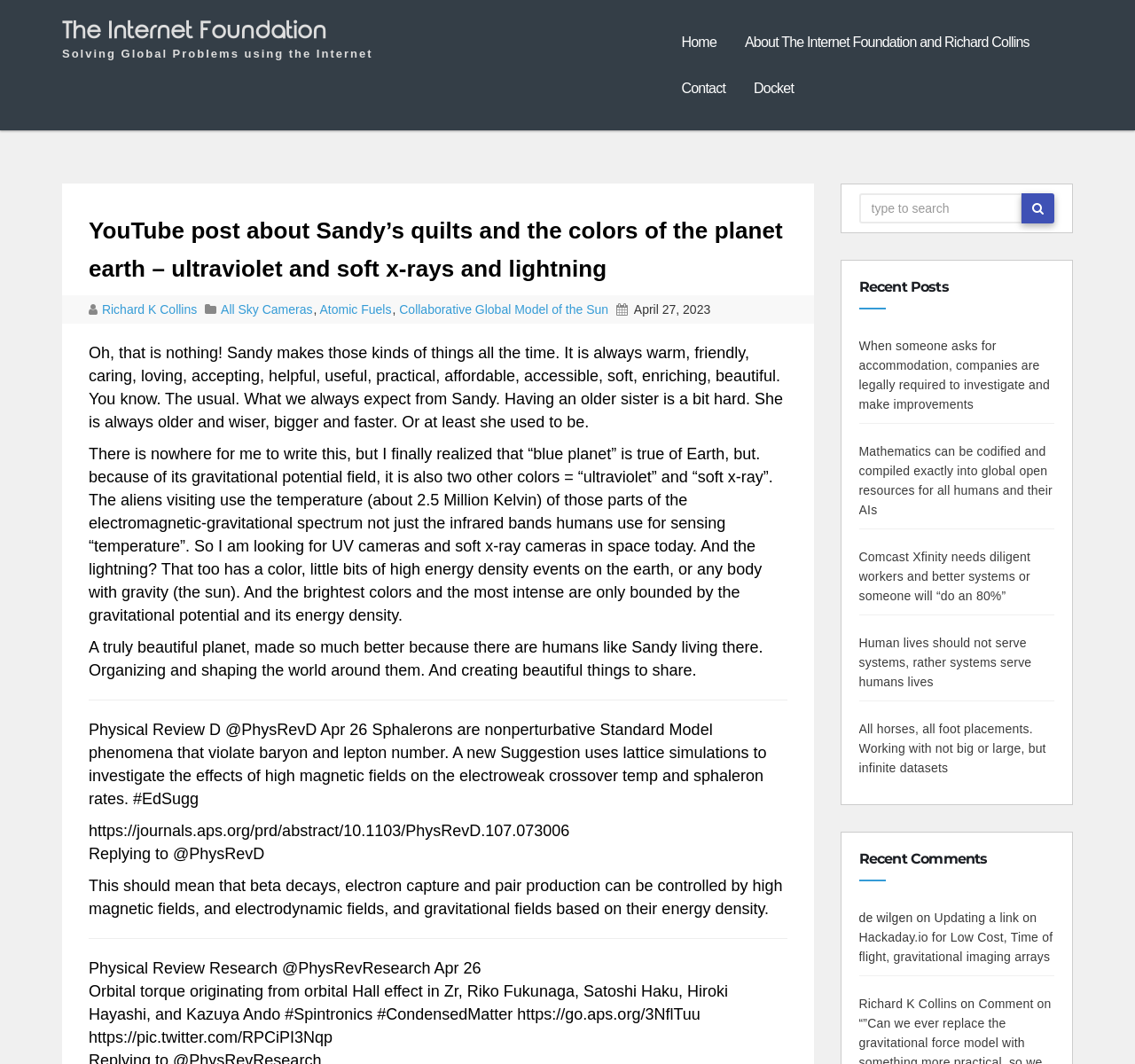Locate the bounding box coordinates of the area where you should click to accomplish the instruction: "Search for something".

[0.757, 0.182, 0.901, 0.21]